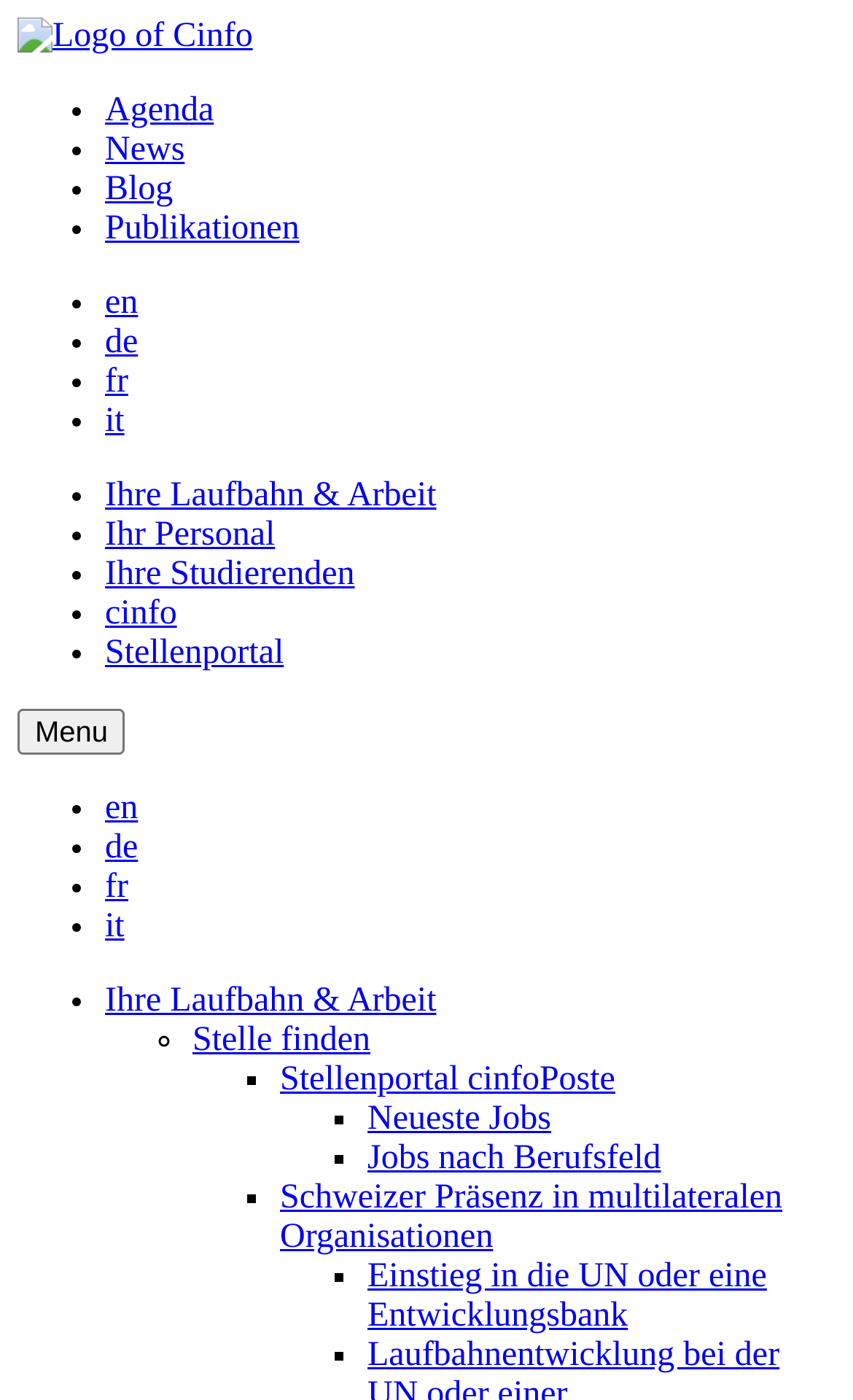Summarize the webpage with a detailed and informative caption.

The webpage is about the Bern University of Applied Sciences - School of Architecture, Wood and Civil Engineering, specifically the cinfo section. At the top left corner, there is a logo of Cinfo. Below the logo, there is a meta navigation section with links to "Agenda", "News", "Blog", and "Publikationen". To the right of the meta navigation section, there are language options with links to "en", "de", "fr", and "it".

Below the language options, there is a main navigation section with links to "Ihre Laufbahn & Arbeit", "Ihr Personal", "Ihre Studierenden", "cinfo", and "Stellenportal". The main navigation section takes up most of the width of the page.

On the top right corner, there is a hidden menu button. Below the main navigation section, there are more language options with links to "en", "de", "fr", and "it". These language options are aligned to the left side of the page.

Further down the page, there are several hidden links, including "Ihre Laufbahn & Arbeit", "Stelle finden", "Stellenportal cinfoPoste", "Neueste Jobs", "Jobs nach Berufsfeld", "Schweizer Präsenz in multilateralen Organisationen", and "Einstieg in die UN oder eine Entwicklungsbank". These links are not visible on the page.